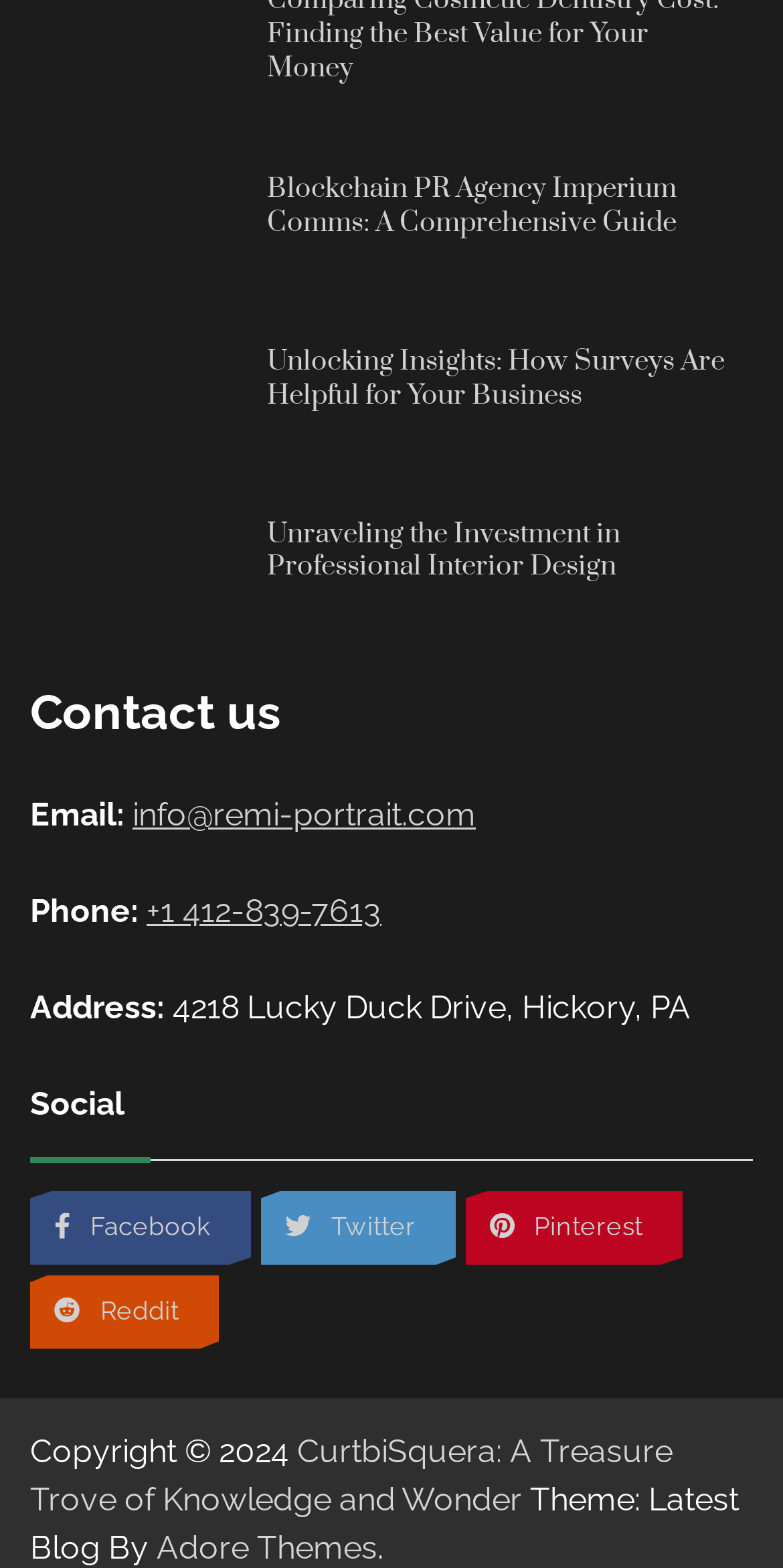Based on the element description: "alt="Surveys"", identify the UI element and provide its bounding box coordinates. Use four float numbers between 0 and 1, [left, top, right, bottom].

[0.038, 0.714, 0.315, 0.811]